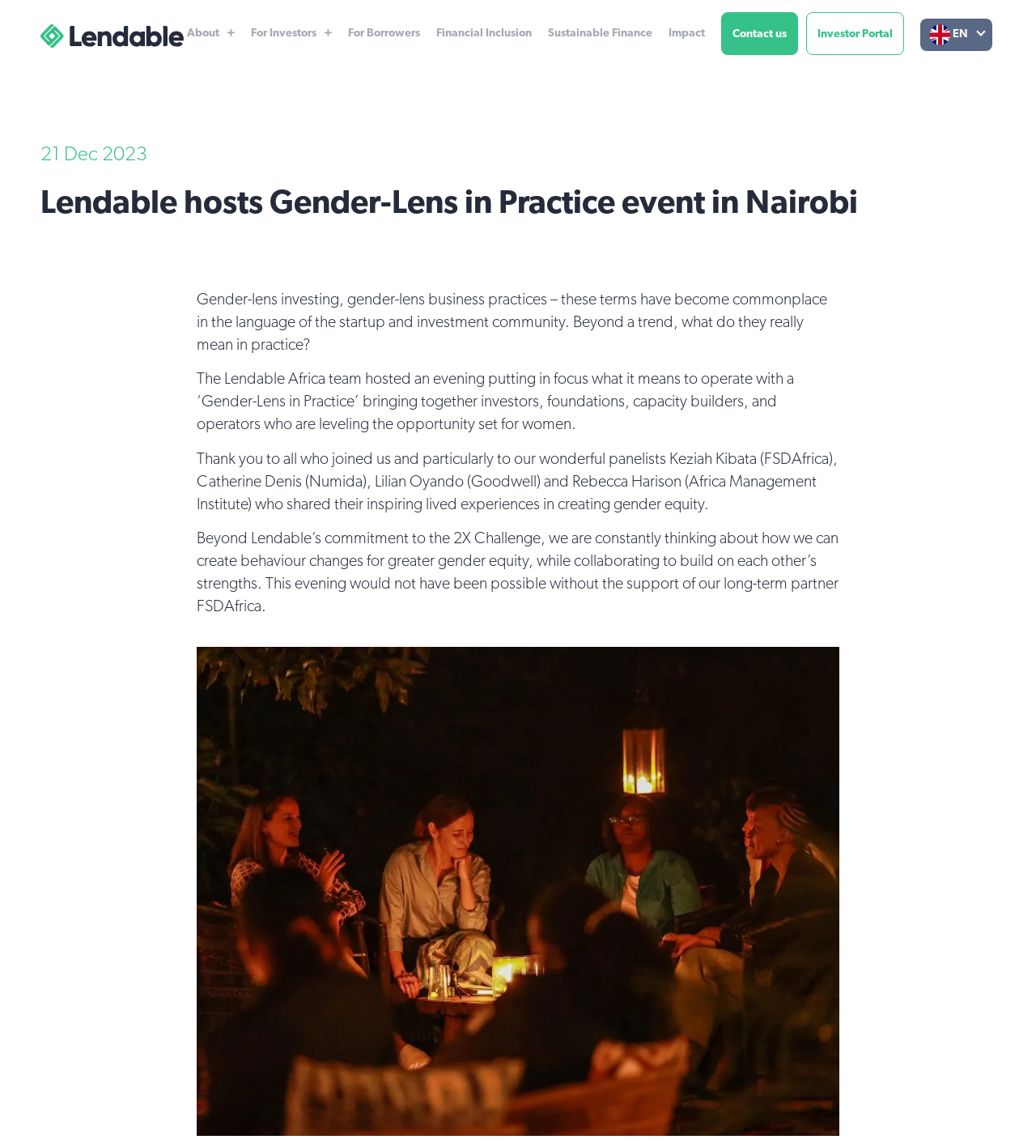Please find the bounding box for the following UI element description. Provide the coordinates in (top-left x, top-left y, bottom-right x, bottom-right y) format, with values between 0 and 1: About

[0.181, 0.014, 0.227, 0.045]